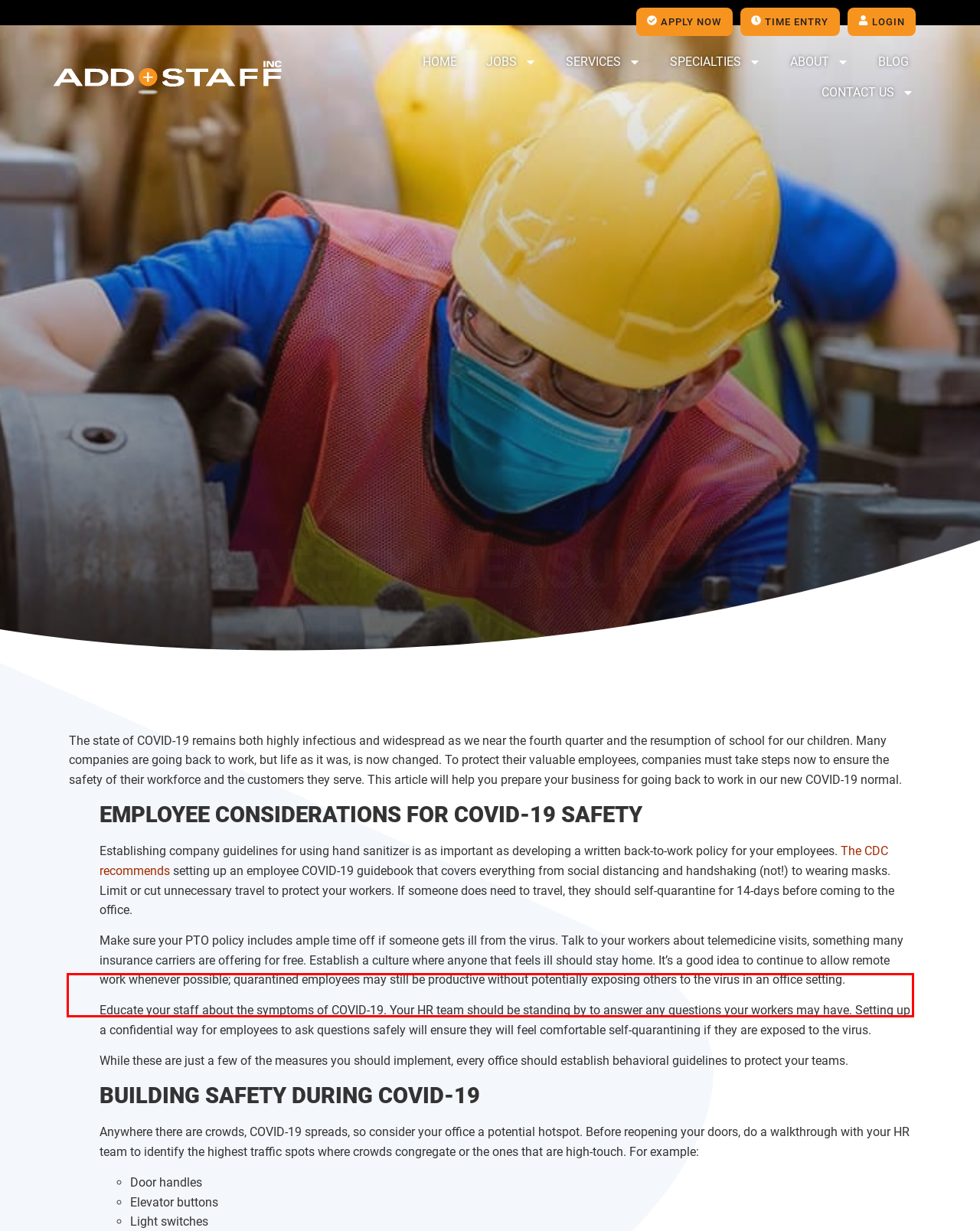Given the screenshot of the webpage, identify the red bounding box, and recognize the text content inside that red bounding box.

Educate your staff about the symptoms of COVID-19. Your HR team should be standing by to answer any questions your workers may have. Setting up a confidential way for employees to ask questions safely will ensure they will feel comfortable self-quarantining if they are exposed to the virus.